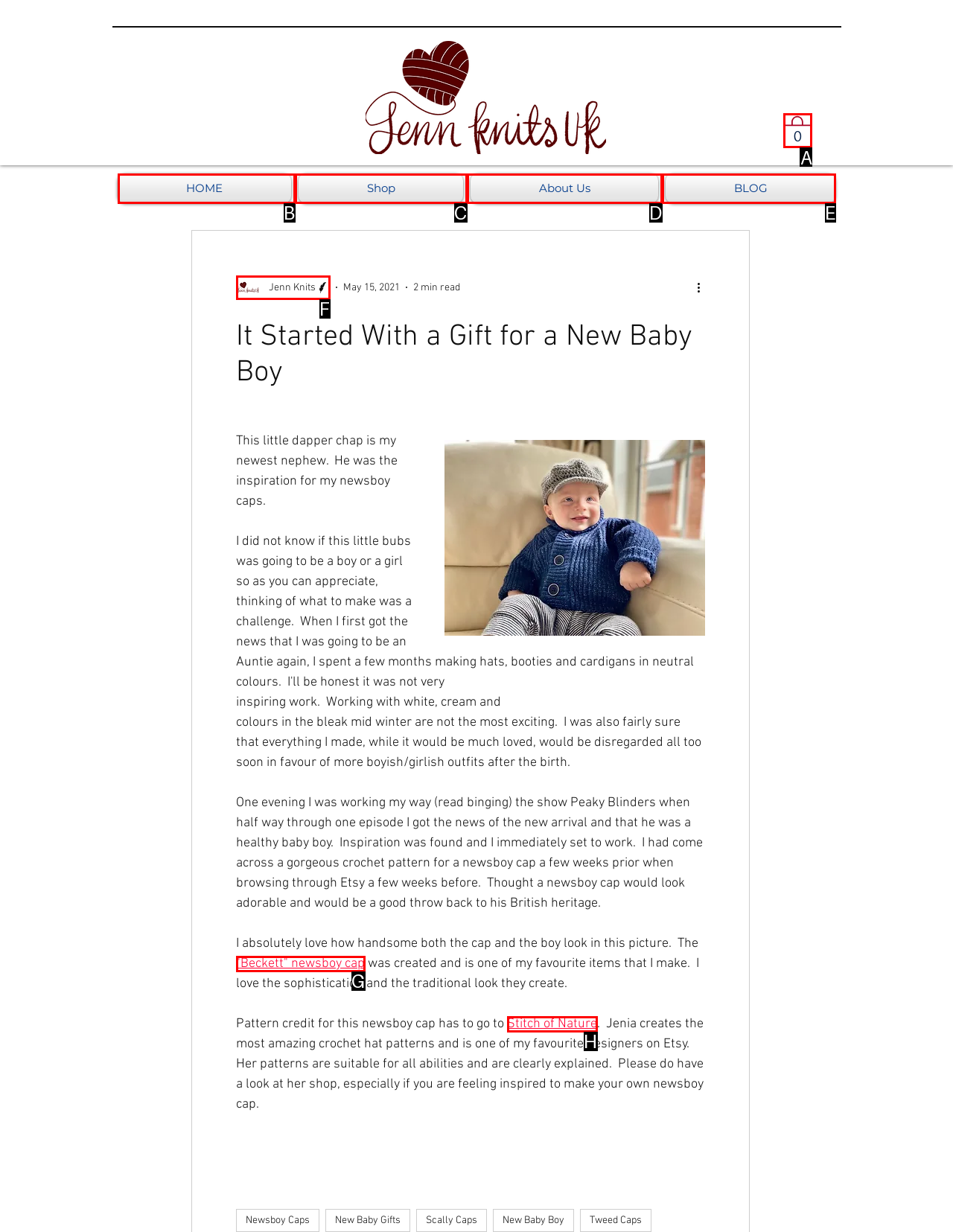Decide which letter you need to select to fulfill the task: Click the 'Cart with 0 items' button
Answer with the letter that matches the correct option directly.

A